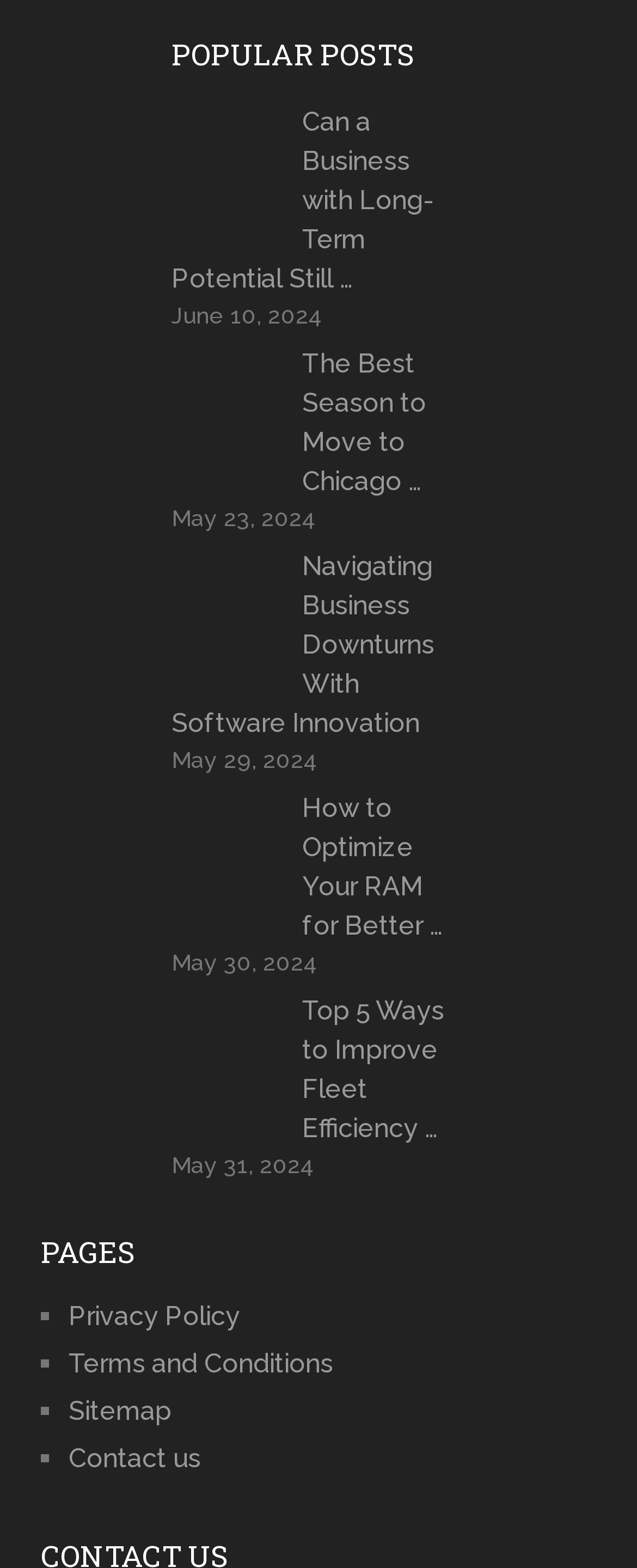Determine the bounding box of the UI component based on this description: "Jim Matheson". The bounding box coordinates should be four float values between 0 and 1, i.e., [left, top, right, bottom].

None